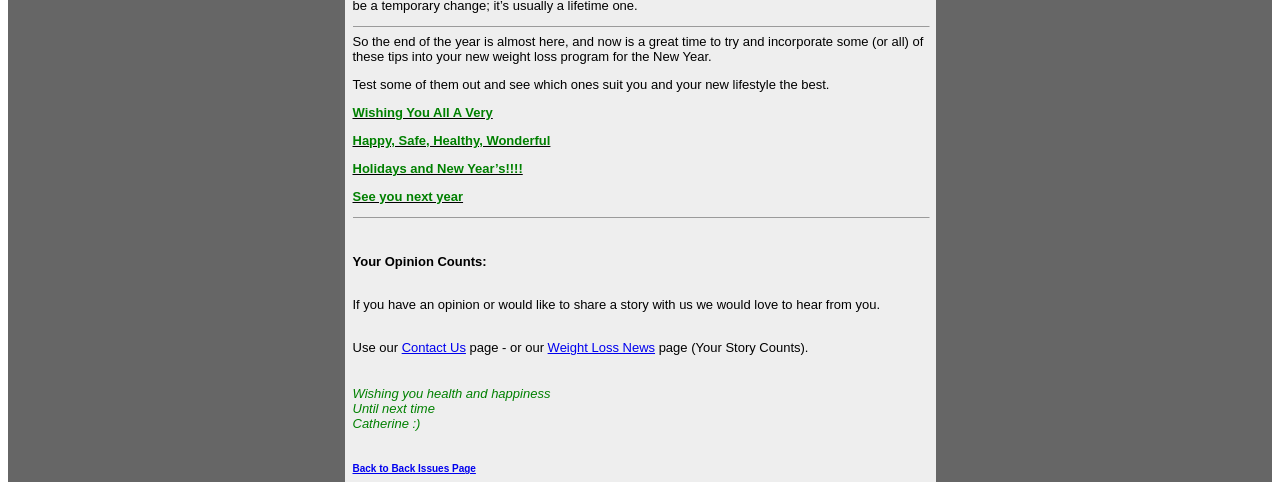What is the tone of the webpage?
Please give a detailed and elaborate answer to the question based on the image.

The webpage has a friendly and festive tone, as evident from the use of phrases like 'Wishing You All A Very Happy, Safe, Healthy, Wonderful Holidays and New Year’s!!!!' and 'Wishing you health and happiness'.